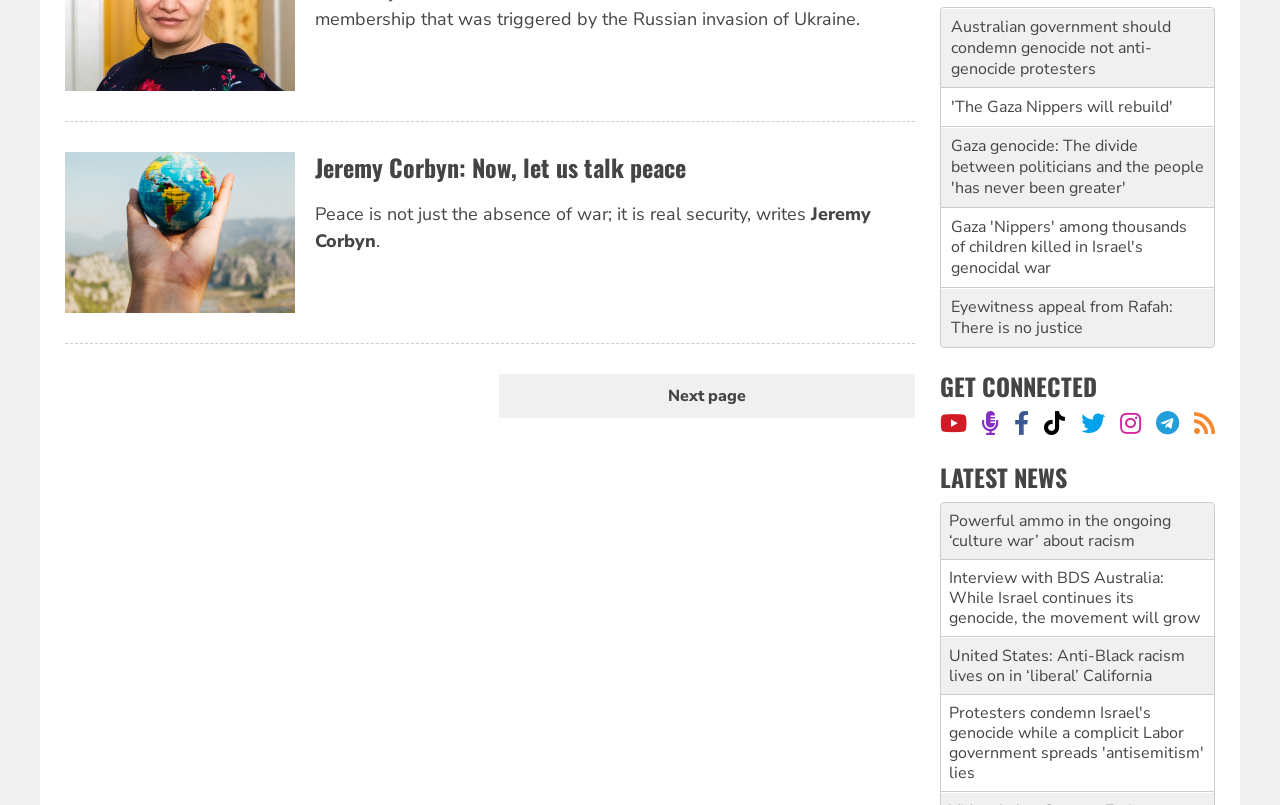Locate the bounding box coordinates for the element described below: "'The Gaza Nippers will rebuild'". The coordinates must be four float values between 0 and 1, formatted as [left, top, right, bottom].

[0.743, 0.12, 0.916, 0.147]